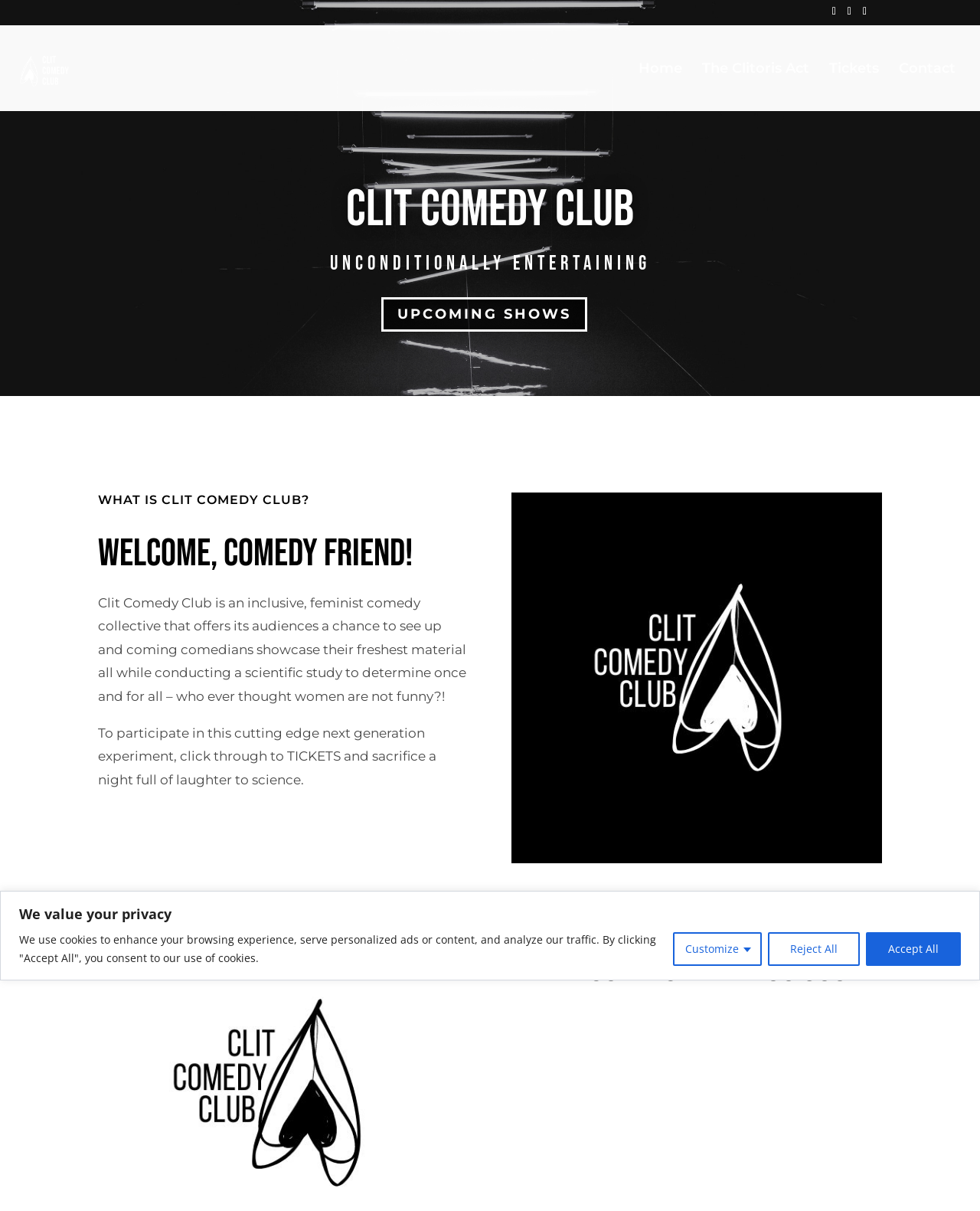Locate the bounding box coordinates of the clickable element to fulfill the following instruction: "Check tickets". Provide the coordinates as four float numbers between 0 and 1 in the format [left, top, right, bottom].

[0.846, 0.052, 0.897, 0.091]